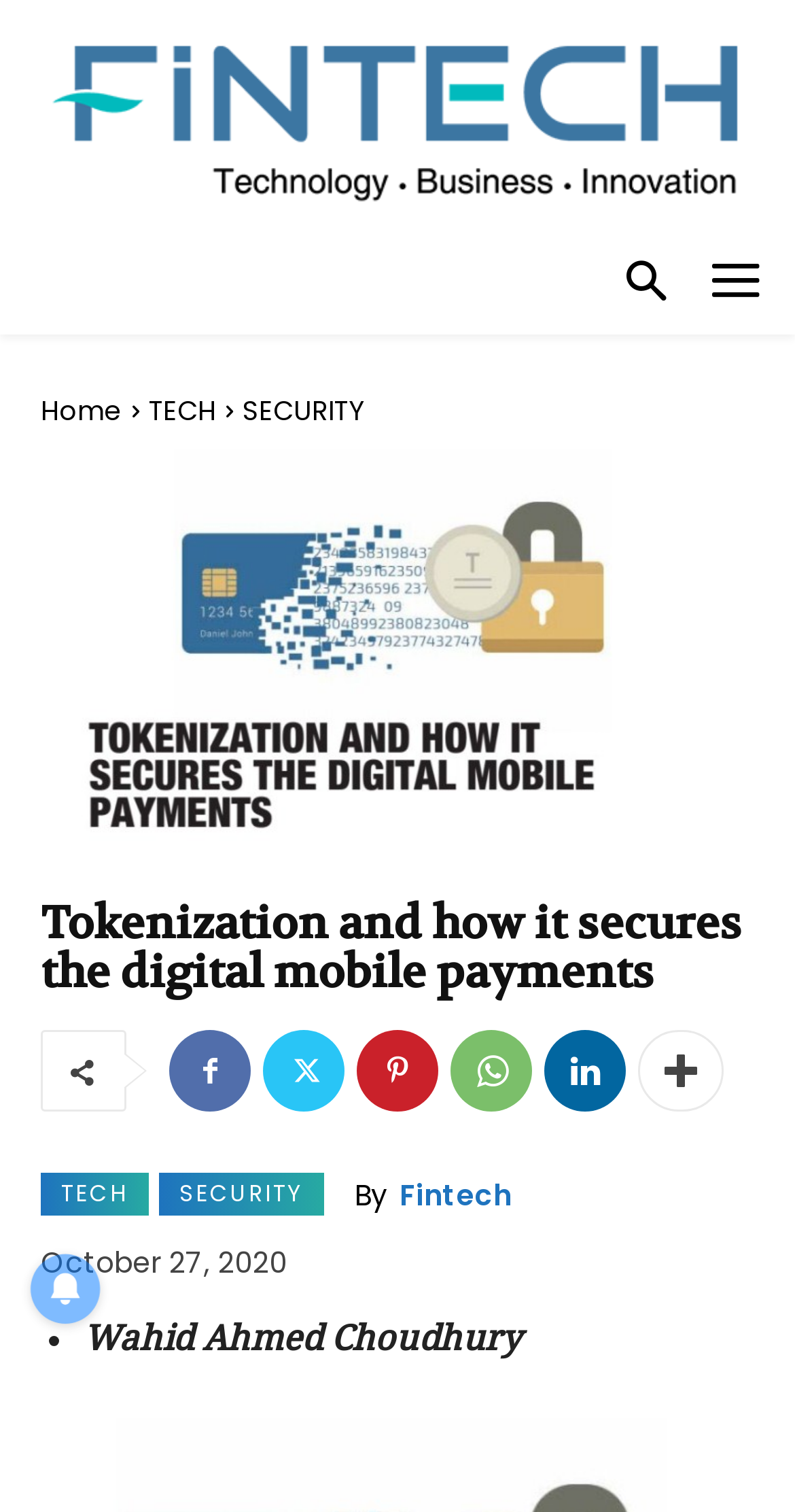Locate the bounding box coordinates of the clickable element to fulfill the following instruction: "View more world news". Provide the coordinates as four float numbers between 0 and 1 in the format [left, top, right, bottom].

None